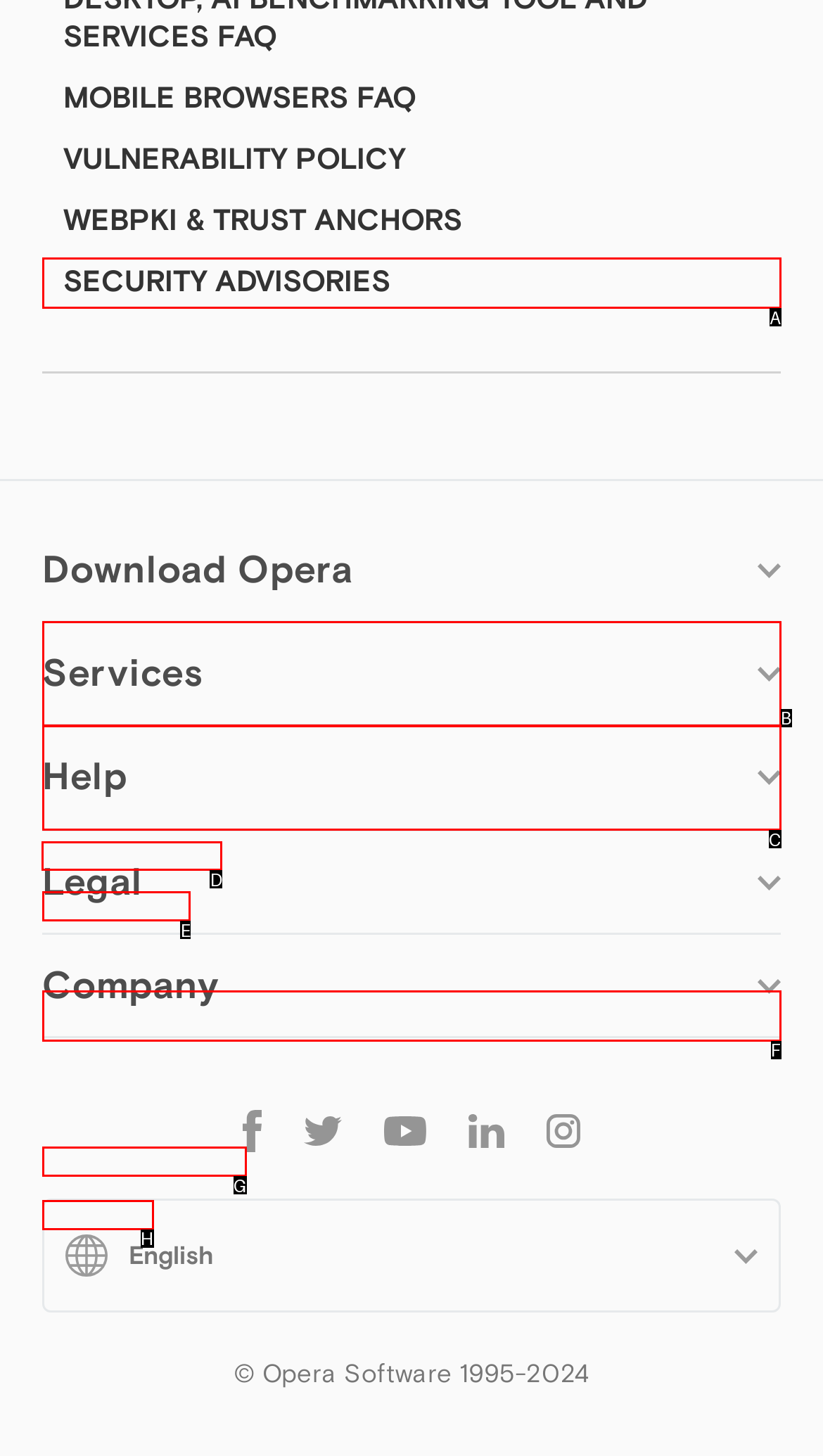Tell me the letter of the UI element I should click to accomplish the task: Get help and support based on the choices provided in the screenshot.

D